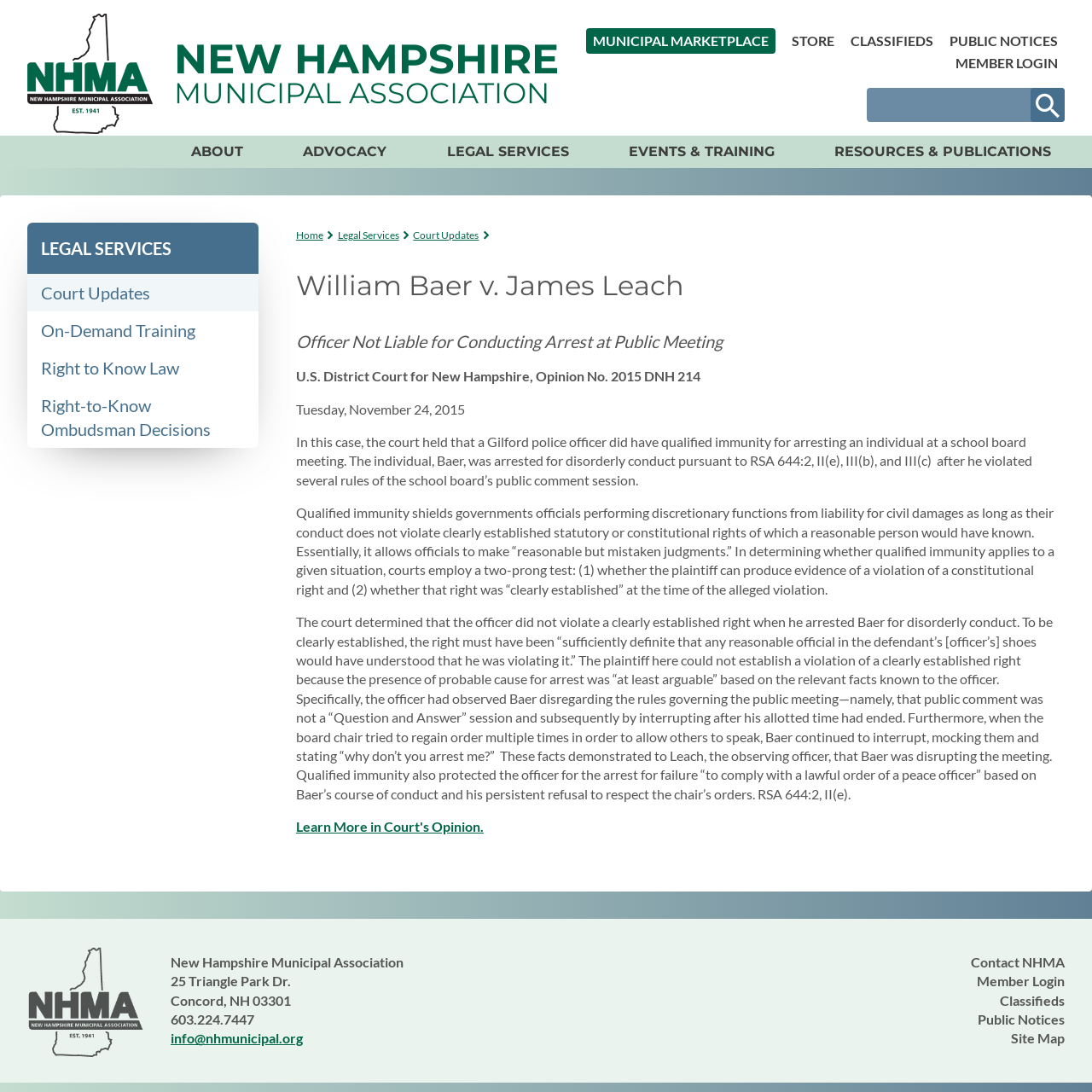Determine the heading of the webpage and extract its text content.

William Baer v. James Leach